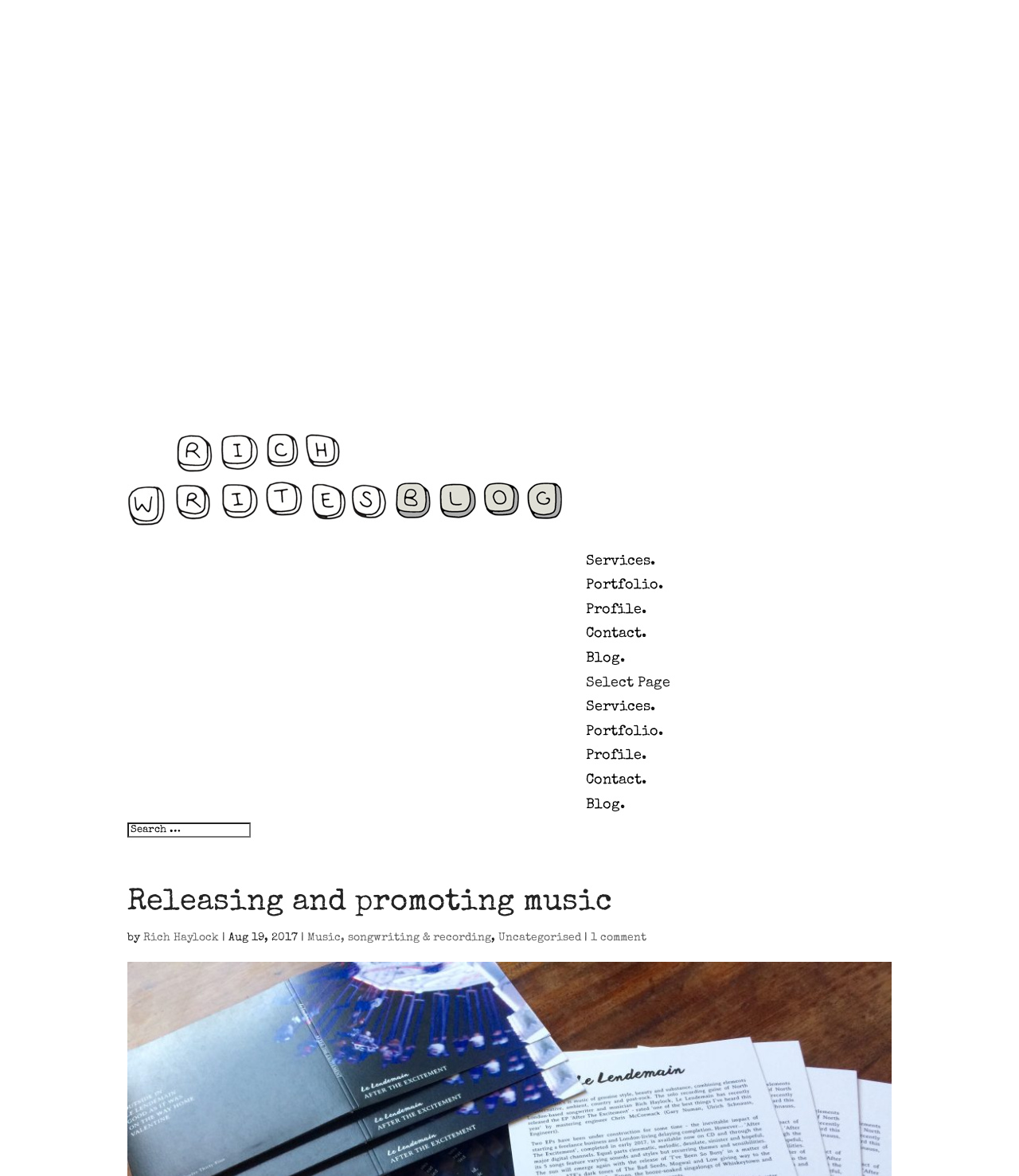How many categories are there in the blog post?
Can you offer a detailed and complete answer to this question?

There are two categories mentioned in the blog post, which are 'Music, songwriting & recording' and 'Uncategorised'. These categories are located below the heading 'Releasing and promoting music'.